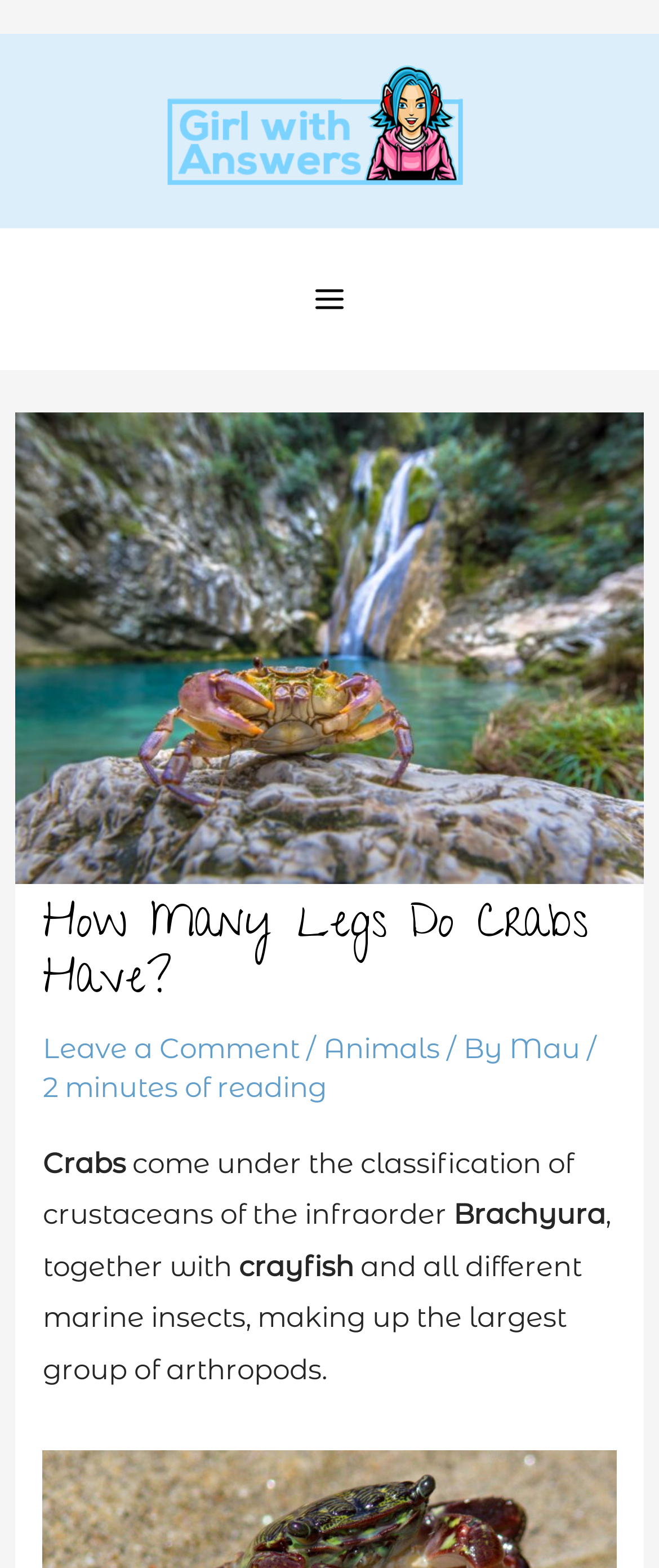Describe every aspect of the webpage comprehensively.

The webpage is about crabs, specifically discussing their classification and characteristics. At the top left, there is a link to "GirlWithAnswers" accompanied by an image with the same name. Below this, a button labeled "MAIN MENU" is positioned. 

To the right of the "MAIN MENU" button, a large header section spans across the page. Within this section, an image of a European freshwater crab in its habitat is displayed on the left. The main heading "How Many Legs Do Crabs Have?" is centered, with a link to "Leave a Comment" and a category navigation section below it. The category navigation section consists of links to "Animals" and an author's name "Mau", separated by slash characters.

Below the header section, a block of text describes crabs, stating that they come under the classification of crustaceans of the infraorder Brachyura, together with crayfish and other marine insects, making up the largest group of arthropods. This text is divided into several paragraphs, with the keywords "Brachyura" and "crayfish" highlighted.